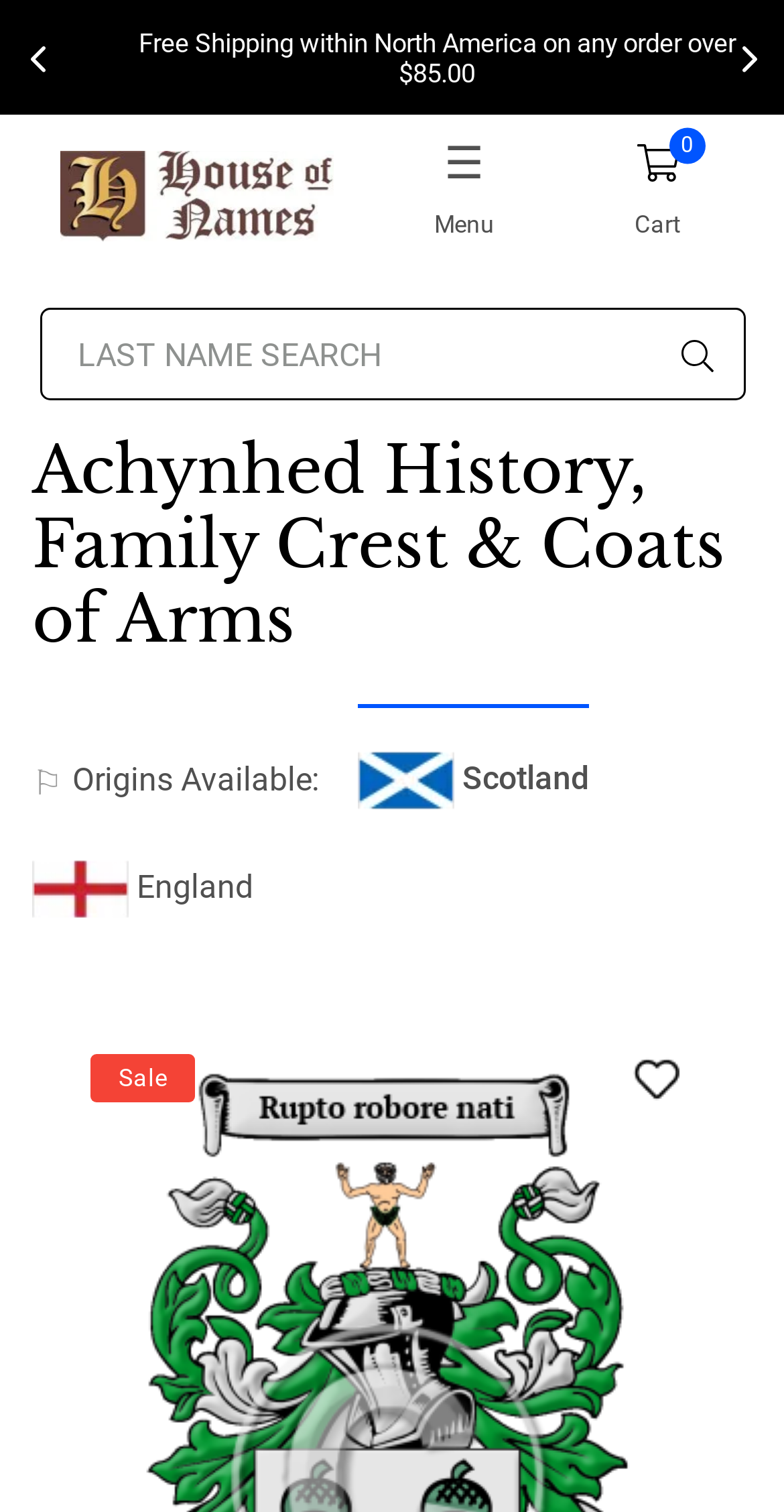Please identify the coordinates of the bounding box for the clickable region that will accomplish this instruction: "Click on wishlist".

[0.807, 0.698, 0.874, 0.729]